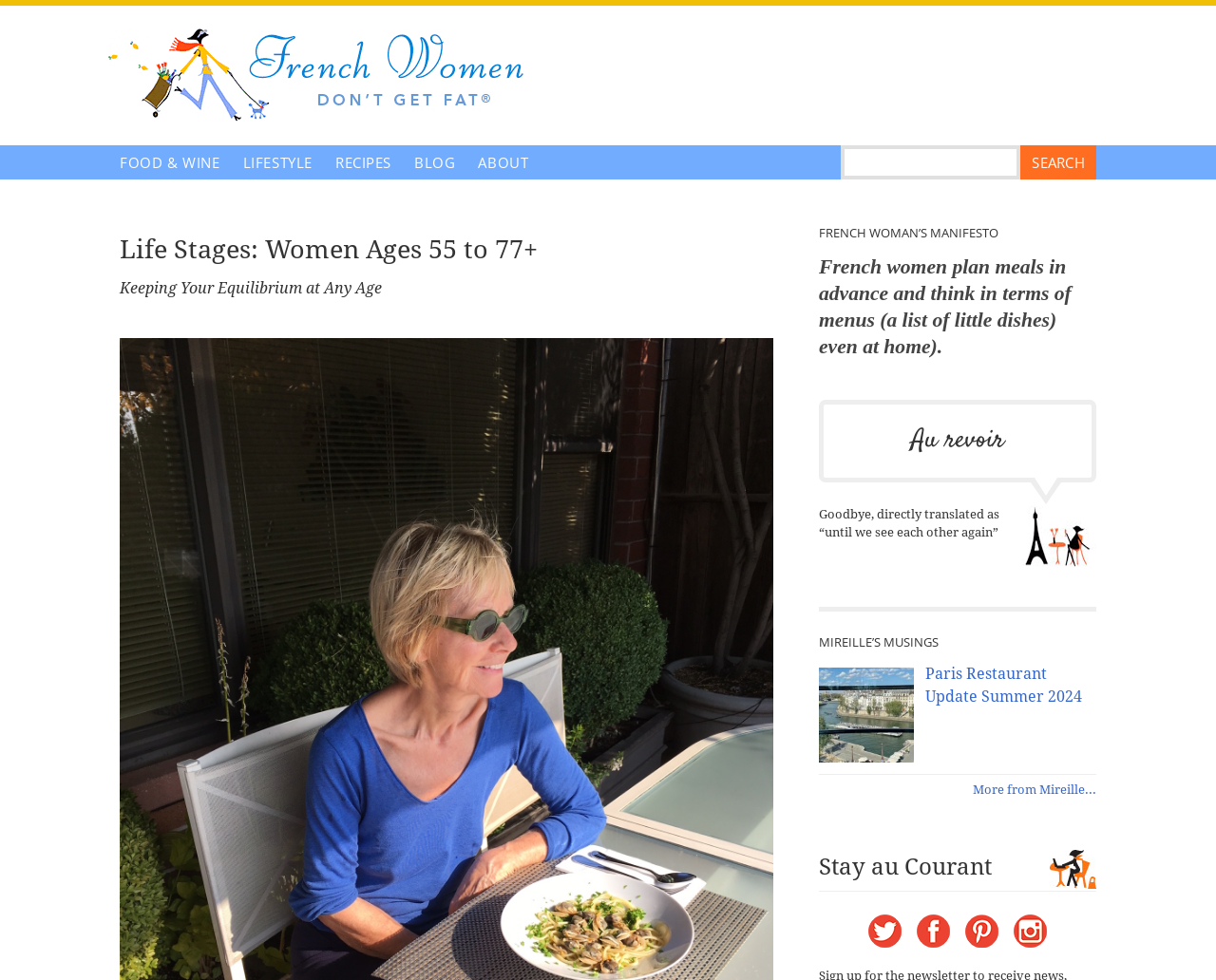What is the theme of the webpage? Using the information from the screenshot, answer with a single word or phrase.

Lifestyle and food